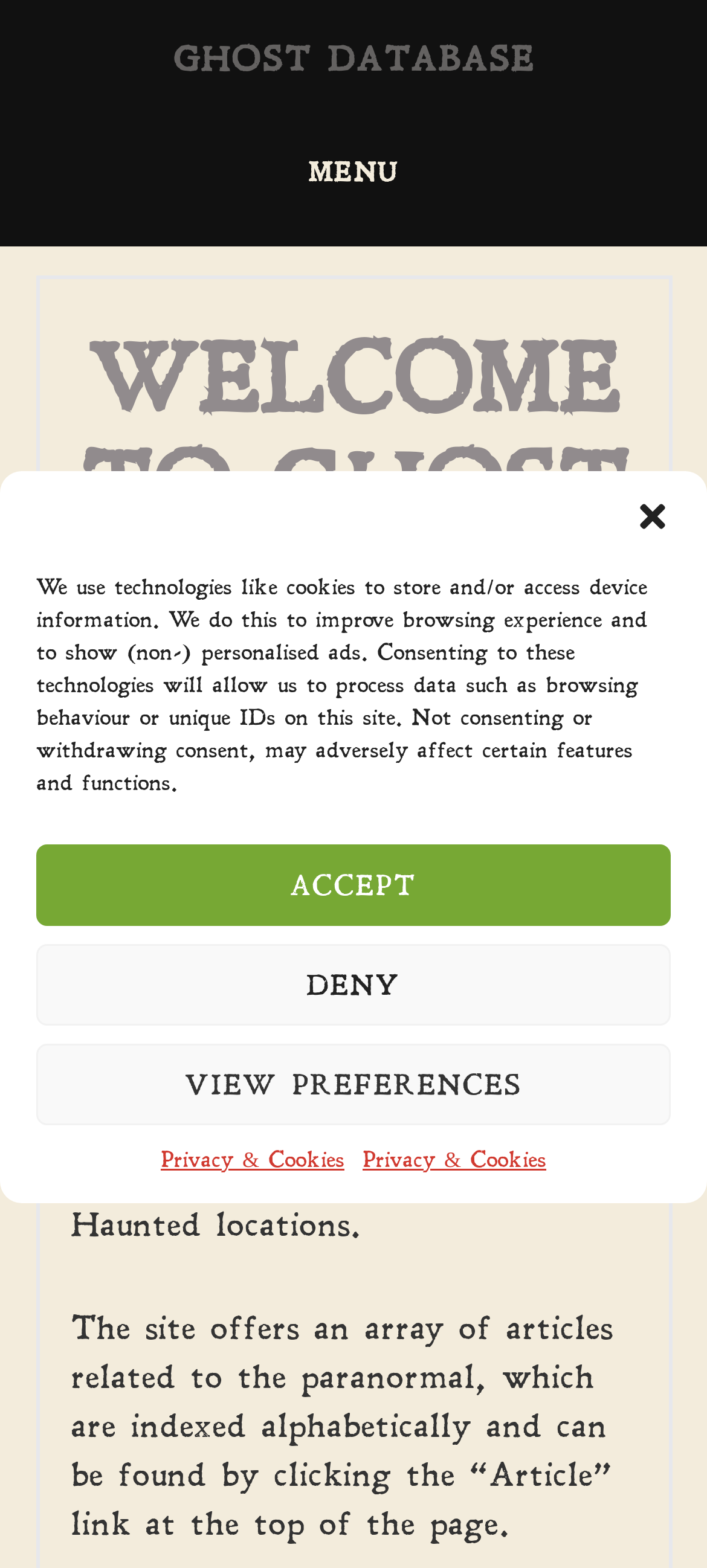Please determine the main heading text of this webpage.

WELCOME TO GHOST DATABASE